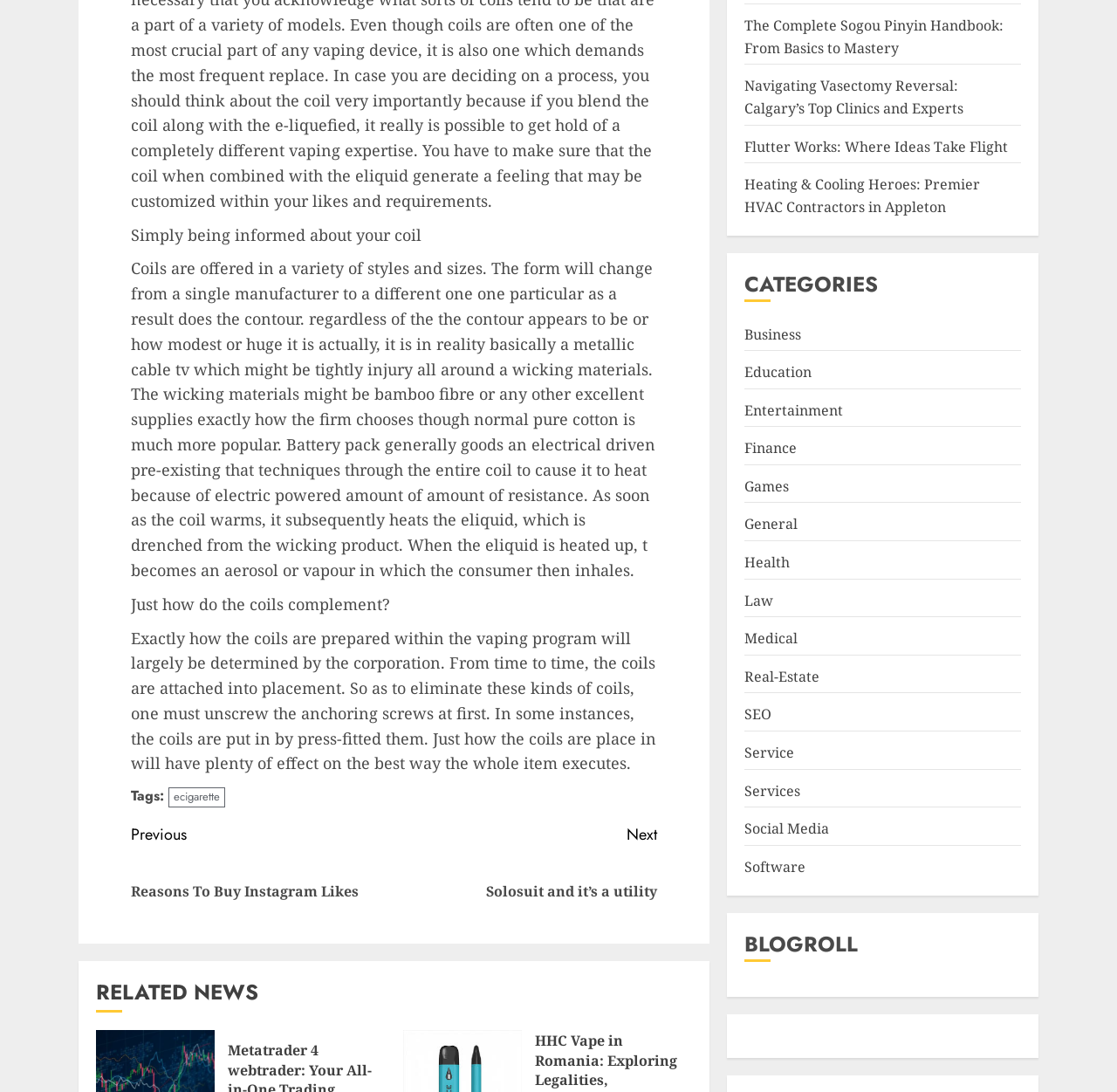Identify the bounding box of the UI element that matches this description: "10.1029/141GM19".

None